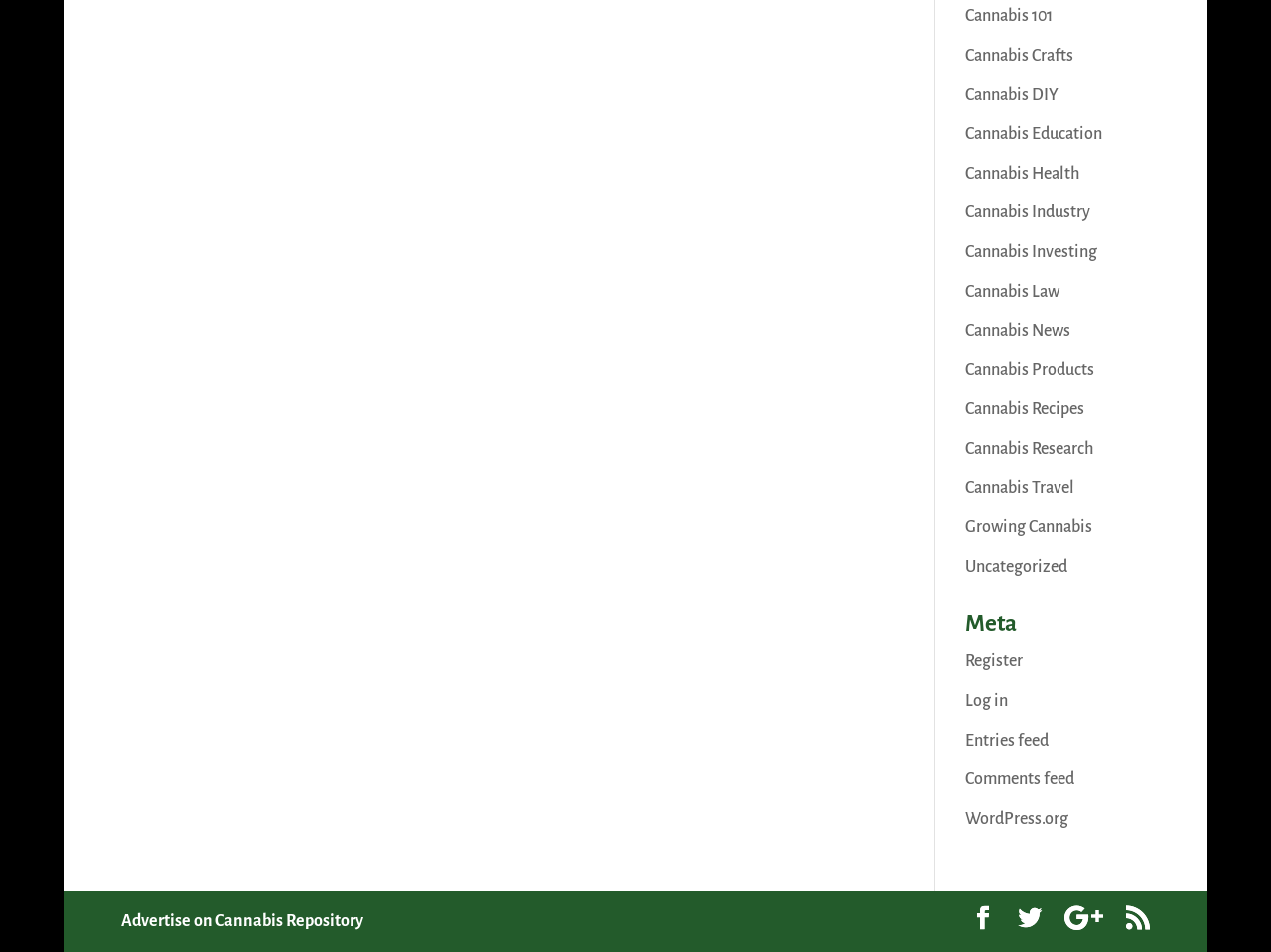Provide the bounding box coordinates of the area you need to click to execute the following instruction: "Register on the website".

[0.759, 0.685, 0.805, 0.704]